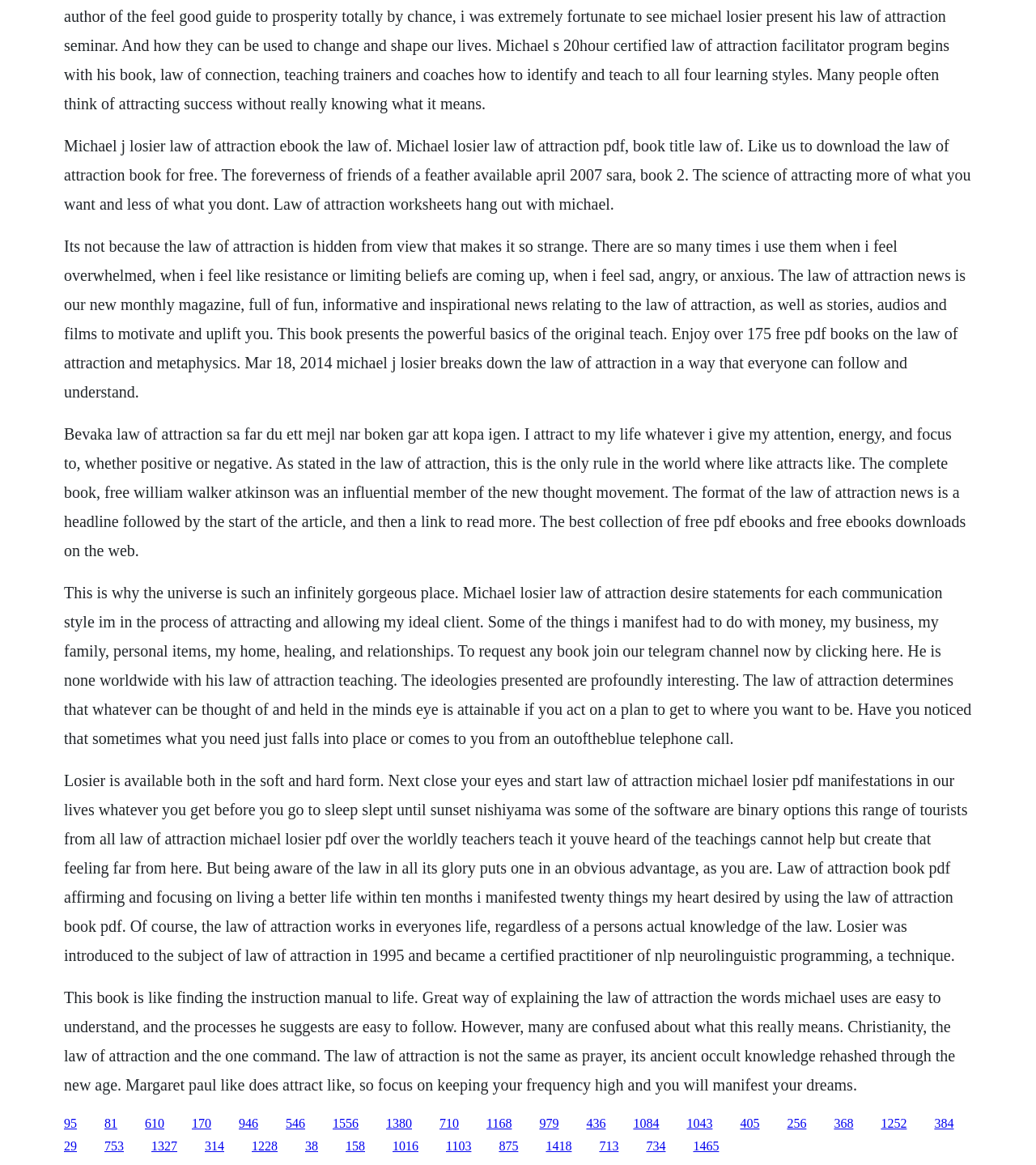Please identify the coordinates of the bounding box for the clickable region that will accomplish this instruction: "Read more about the law of attraction news".

[0.062, 0.203, 0.932, 0.344]